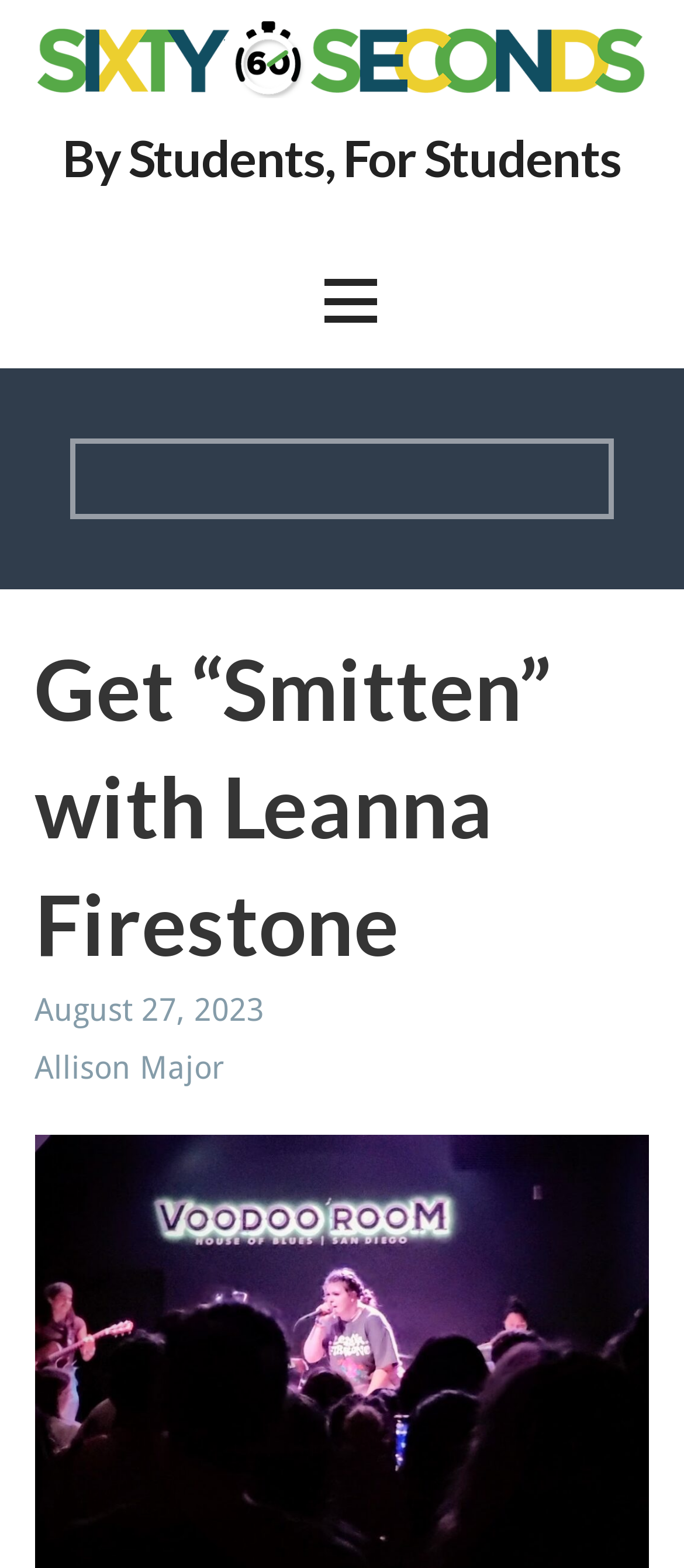What is the name of the person mentioned in the article?
Based on the image, give a concise answer in the form of a single word or short phrase.

Leanna Firestone